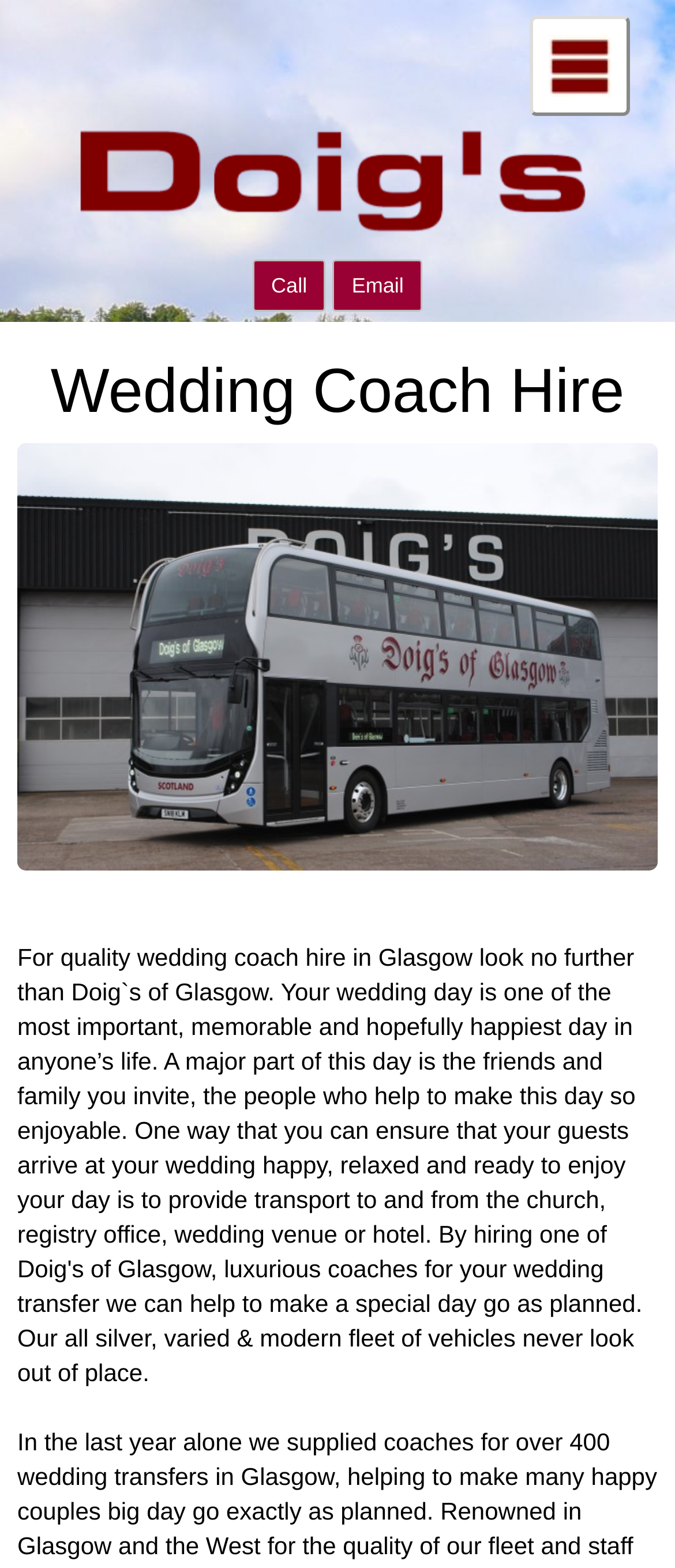Describe all the visual and textual components of the webpage comprehensively.

The webpage is about Doigs, a luxury coach hire service in Glasgow, Scotland, offering services for weddings, corporate events, and airport transfers. 

At the top right corner, there is a mobile menu button accompanied by an image with the same label. Below this, a small logo of Doigs of Glasgow is displayed, which is also a link to the mobile website. 

On the top center, there is a small, almost invisible text element containing a non-breaking space character. 

To the right of this text element, there are two links, "Call" and "Email", placed side by side. 

Below these links, a prominent heading "Wedding Coach Hire" spans the entire width of the page. 

Underneath the heading, a large image takes up most of the page, showcasing Doigs of Glasgow's wedding coach hire service.